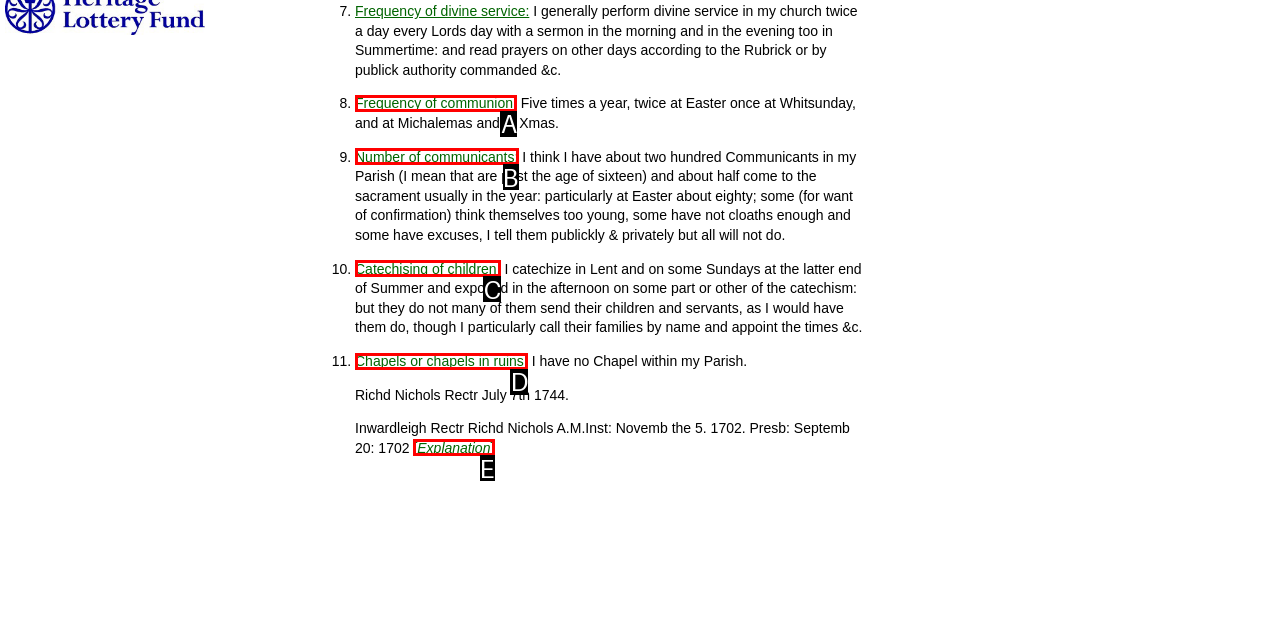Which option is described as follows: Chapels or chapels in ruins:
Answer with the letter of the matching option directly.

D